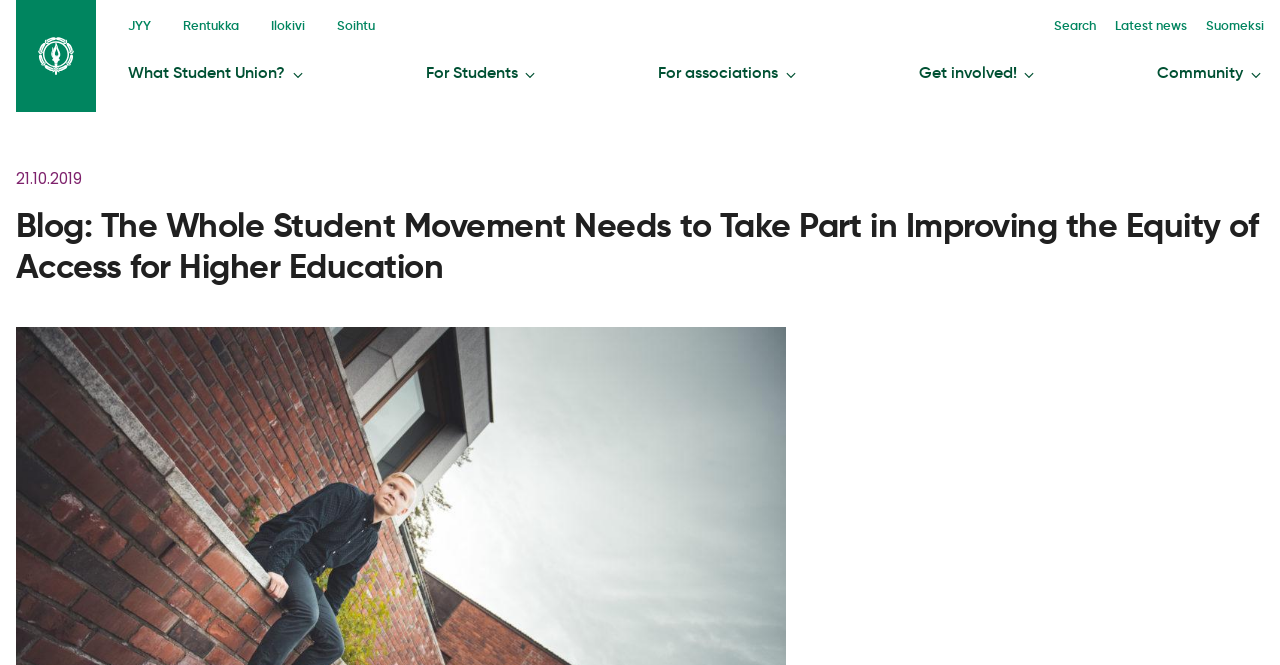Kindly determine the bounding box coordinates of the area that needs to be clicked to fulfill this instruction: "go to For Students".

[0.332, 0.085, 0.421, 0.133]